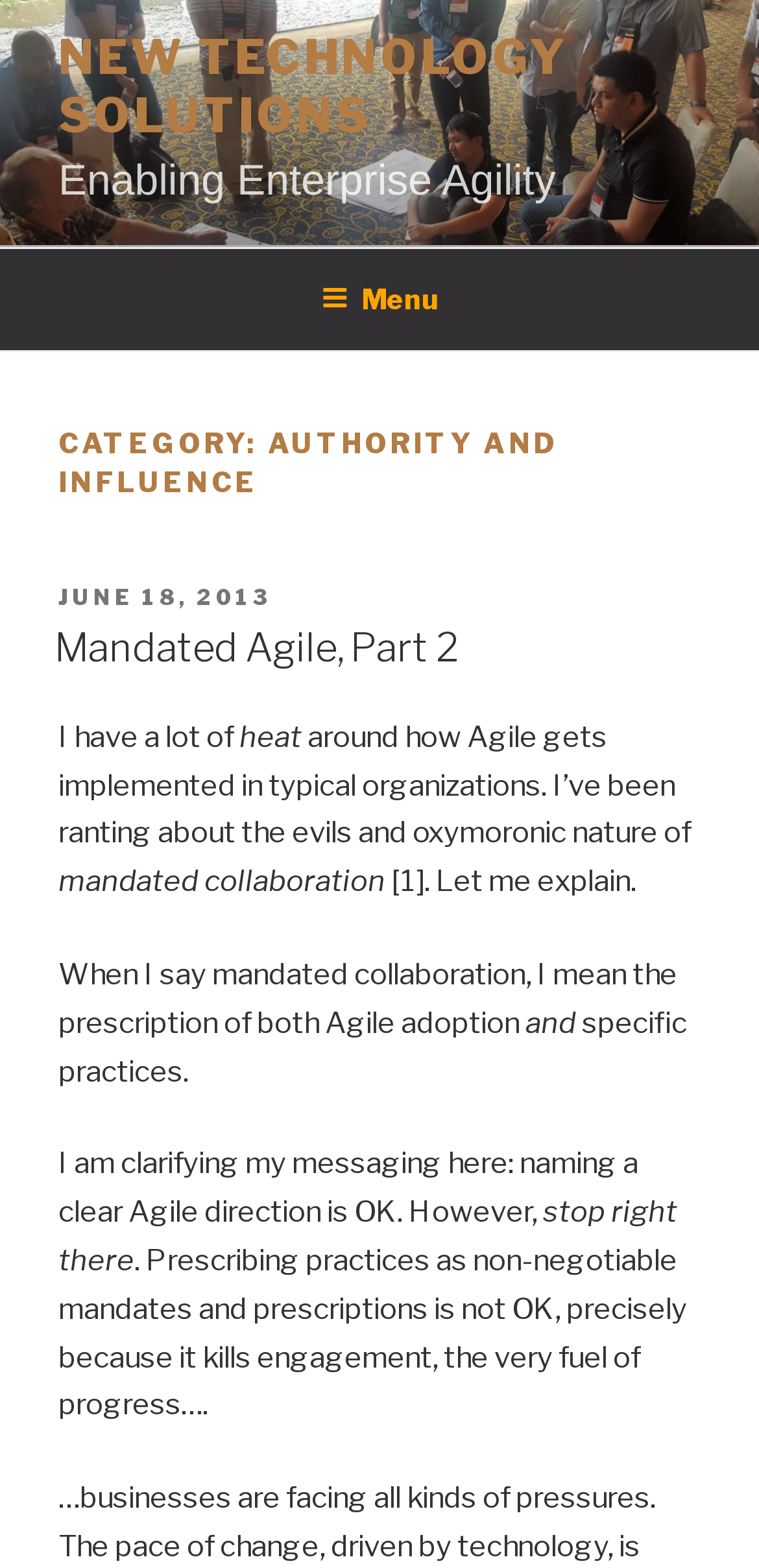Refer to the element description June 18, 2013 and identify the corresponding bounding box in the screenshot. Format the coordinates as (top-left x, top-left y, bottom-right x, bottom-right y) with values in the range of 0 to 1.

[0.077, 0.372, 0.356, 0.389]